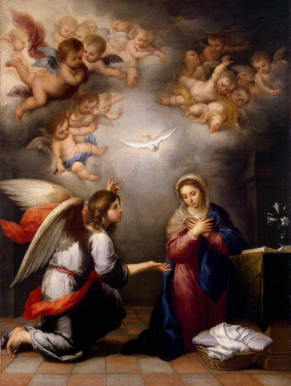Create a detailed narrative that captures the essence of the image.

The image depicts the Annunciation, a pivotal moment in Christian theology, where the Angel Gabriel announces to the Virgin Mary that she will conceive the Son of God. In the scene, Mary, dressed in a flowing robe with a rich blue cloak, appears both contemplative and reverent as she listens to the angel. Gabriel is shown kneeling in a posture of humility, with large, intricate wings and a halo, symbolizing his divine nature. Overhead, a radiant white dove descends, representing the Holy Spirit, surrounded by cherubic angels who look down upon the moment with innocence and joy. This artwork captures the essence of divine interaction, faith, and the significance of Mary’s response, embodying humility and acceptance within a serene setting. The background features a softly lit room, enhancing the ethereal quality of this sacred encounter.